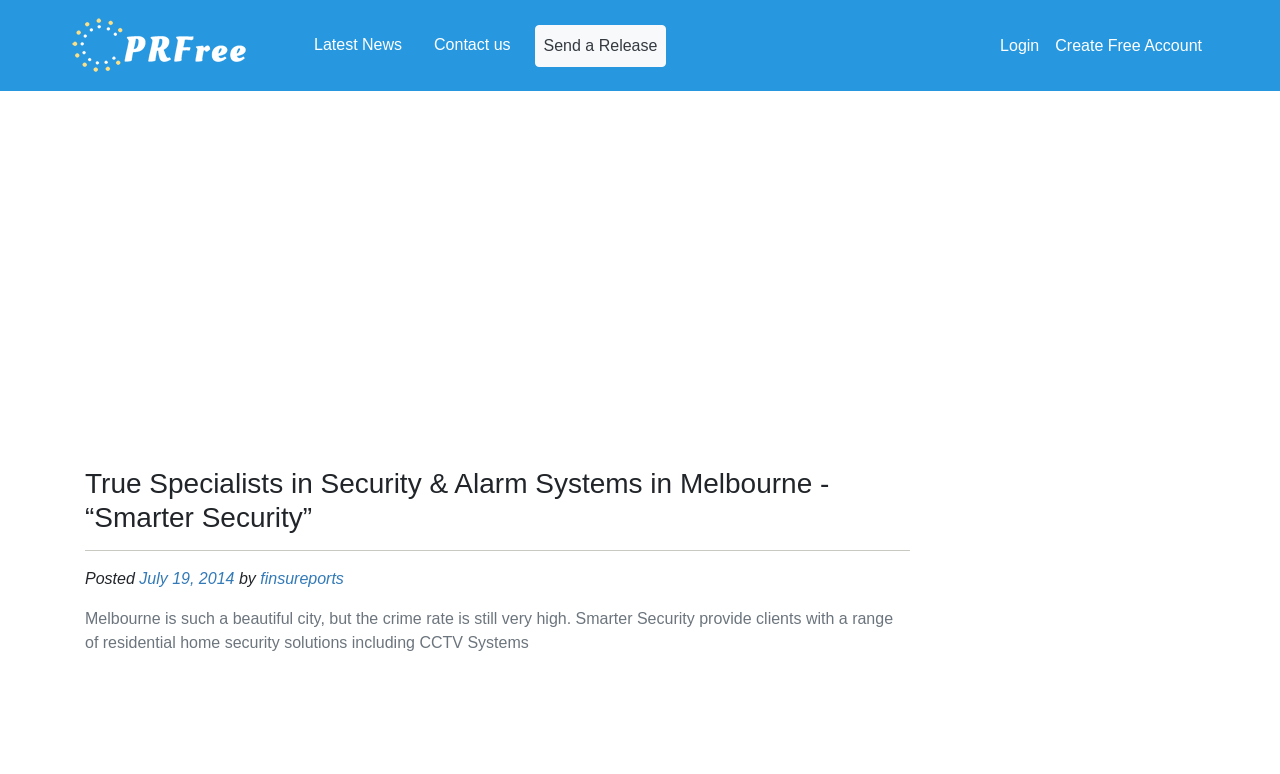Please indicate the bounding box coordinates for the clickable area to complete the following task: "Click on 'PFRree' link". The coordinates should be specified as four float numbers between 0 and 1, i.e., [left, top, right, bottom].

[0.055, 0.021, 0.195, 0.097]